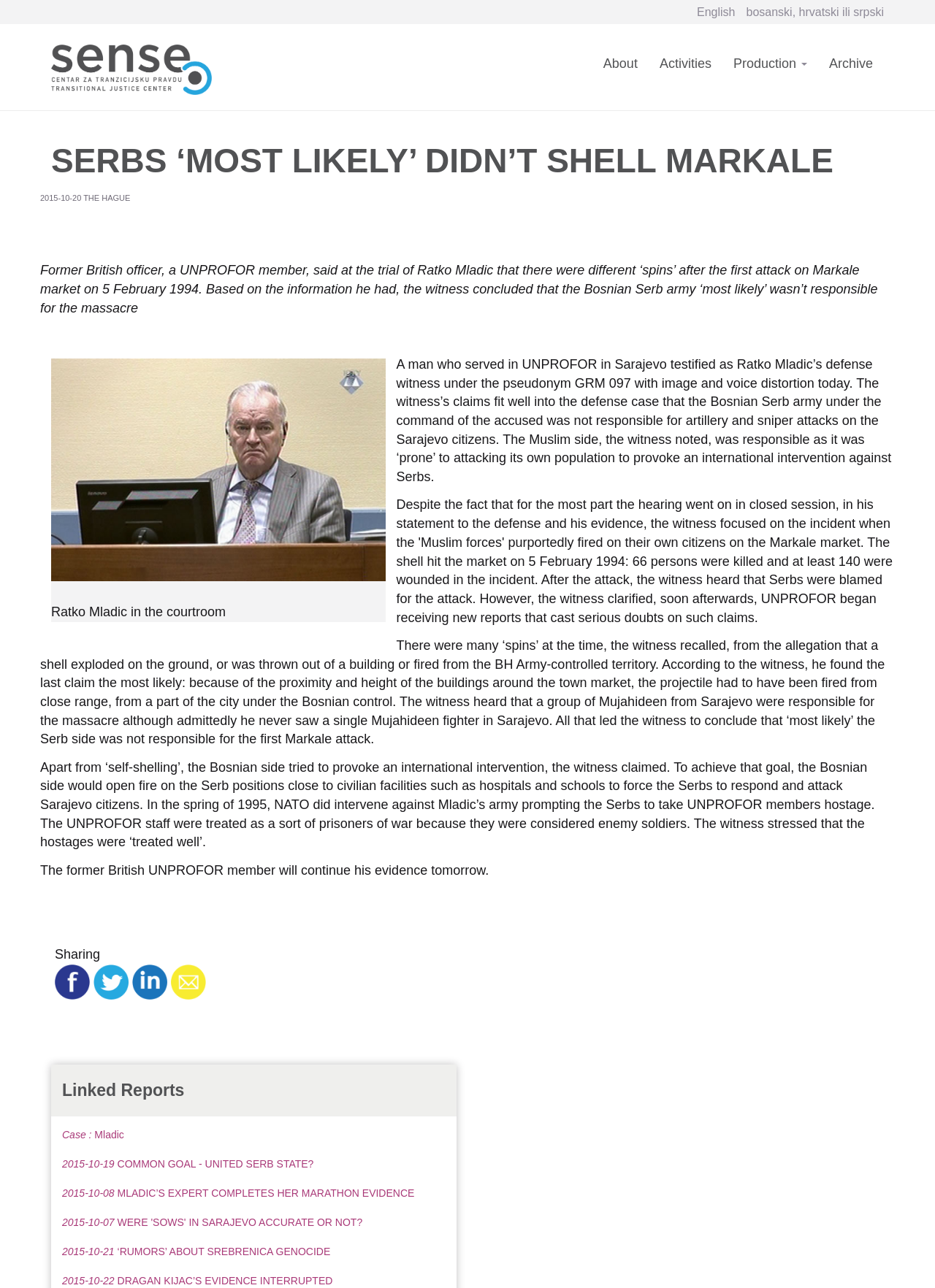Pinpoint the bounding box coordinates of the element you need to click to execute the following instruction: "Go to the 'About' page". The bounding box should be represented by four float numbers between 0 and 1, in the format [left, top, right, bottom].

[0.633, 0.027, 0.694, 0.086]